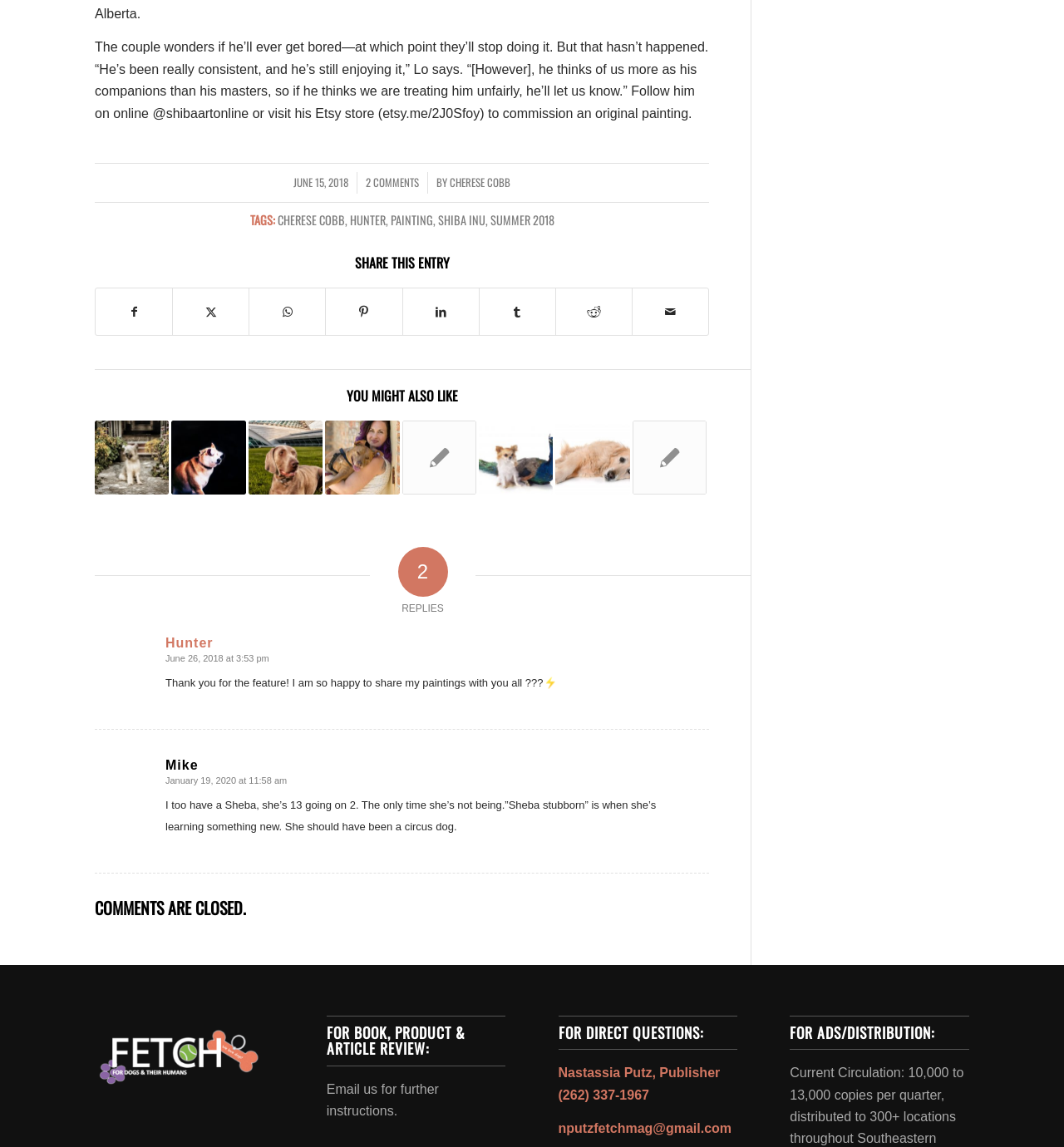What is the date of the article?
Answer the question using a single word or phrase, according to the image.

JUNE 15, 2018